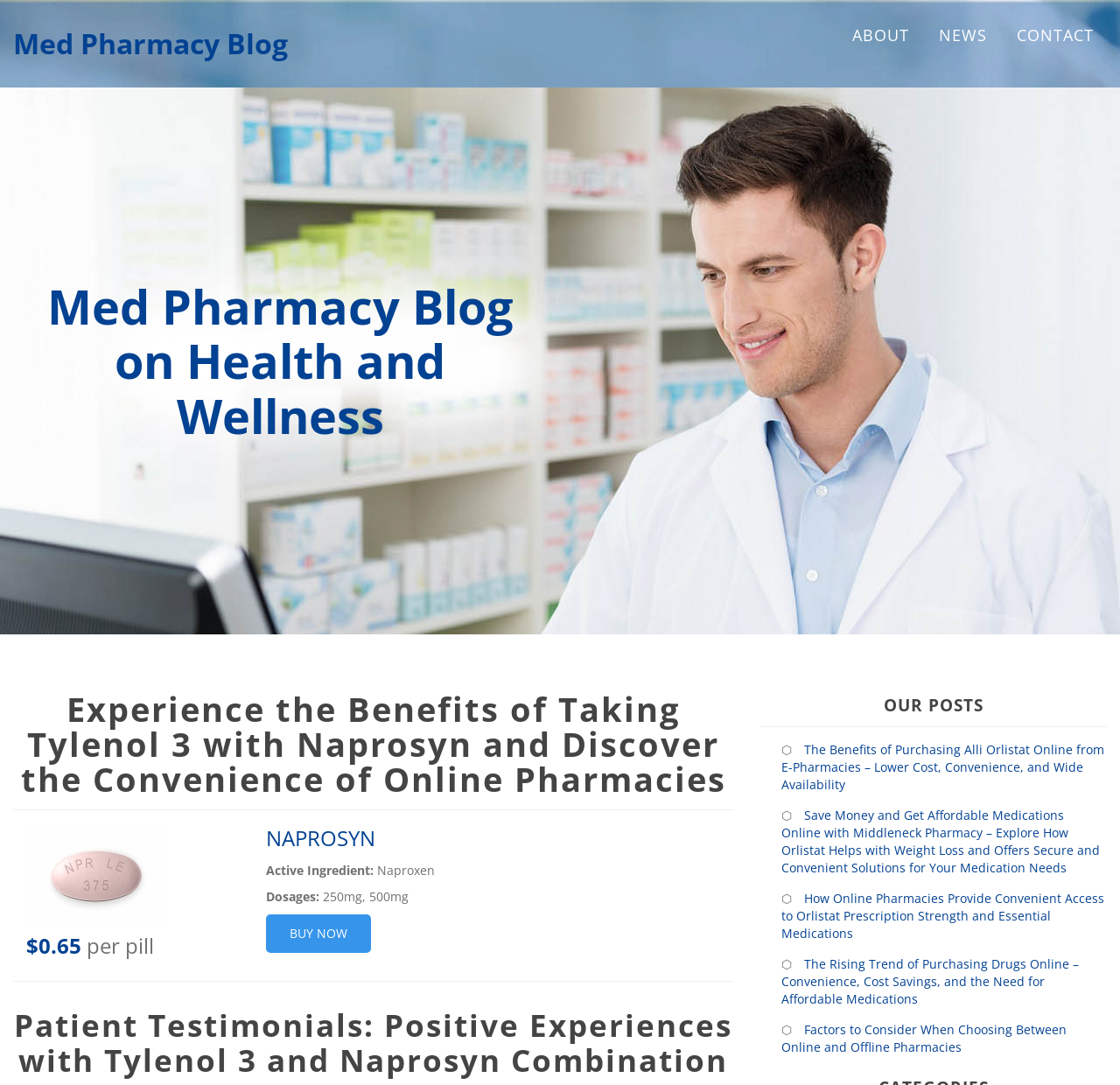Detail the various sections and features present on the webpage.

This webpage is about Med Pharmacy Blog, focusing on health and wellness. At the top left, there is a link to the blog's homepage. To the right of it, there are three more links: ABOUT, NEWS, and CONTACT. Below these links, there is a heading that repeats the title "Experience the Benefits of Taking Tylenol 3 with Naprosyn and Discover the Convenience of Online Pharmacies".

Below the heading, there is an image of Naprosyn, accompanied by text indicating the price of $0.65 per pill. Next to the image, there is information about Naprosyn, including its active ingredient, dosages, and a "BUY NOW" link.

Further down, there is a section titled "Patient Testimonials: Positive Experiences with Tylenol 3 and Naprosyn Combination". Below this section, there is a heading "OUR POSTS" on the right side of the page. Underneath, there are five links to different articles, each with a brief title describing the benefits of online pharmacies, purchasing medications online, and the convenience of e-pharmacies.